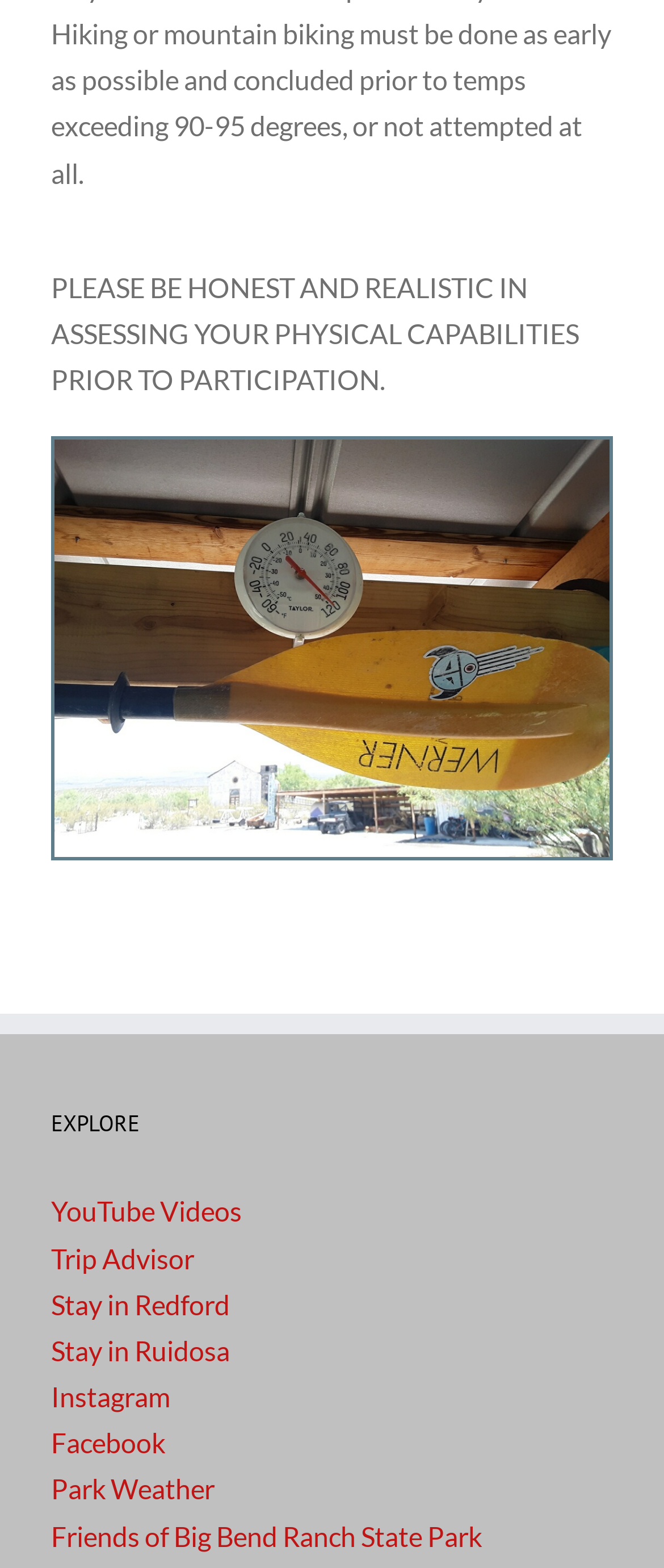Please find the bounding box coordinates of the element that must be clicked to perform the given instruction: "Visit Facebook page". The coordinates should be four float numbers from 0 to 1, i.e., [left, top, right, bottom].

[0.077, 0.91, 0.249, 0.93]